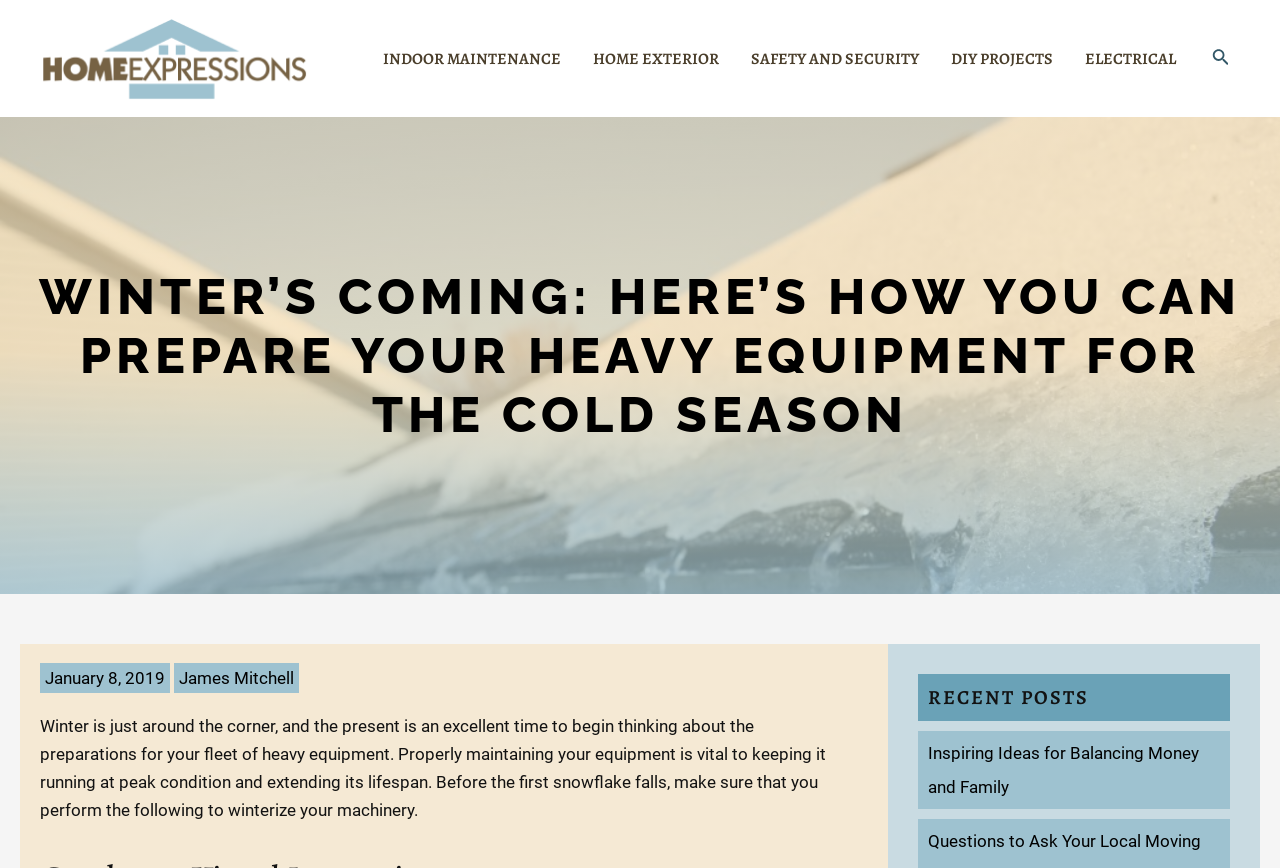Could you indicate the bounding box coordinates of the region to click in order to complete this instruction: "search for something".

[0.947, 0.053, 0.961, 0.082]